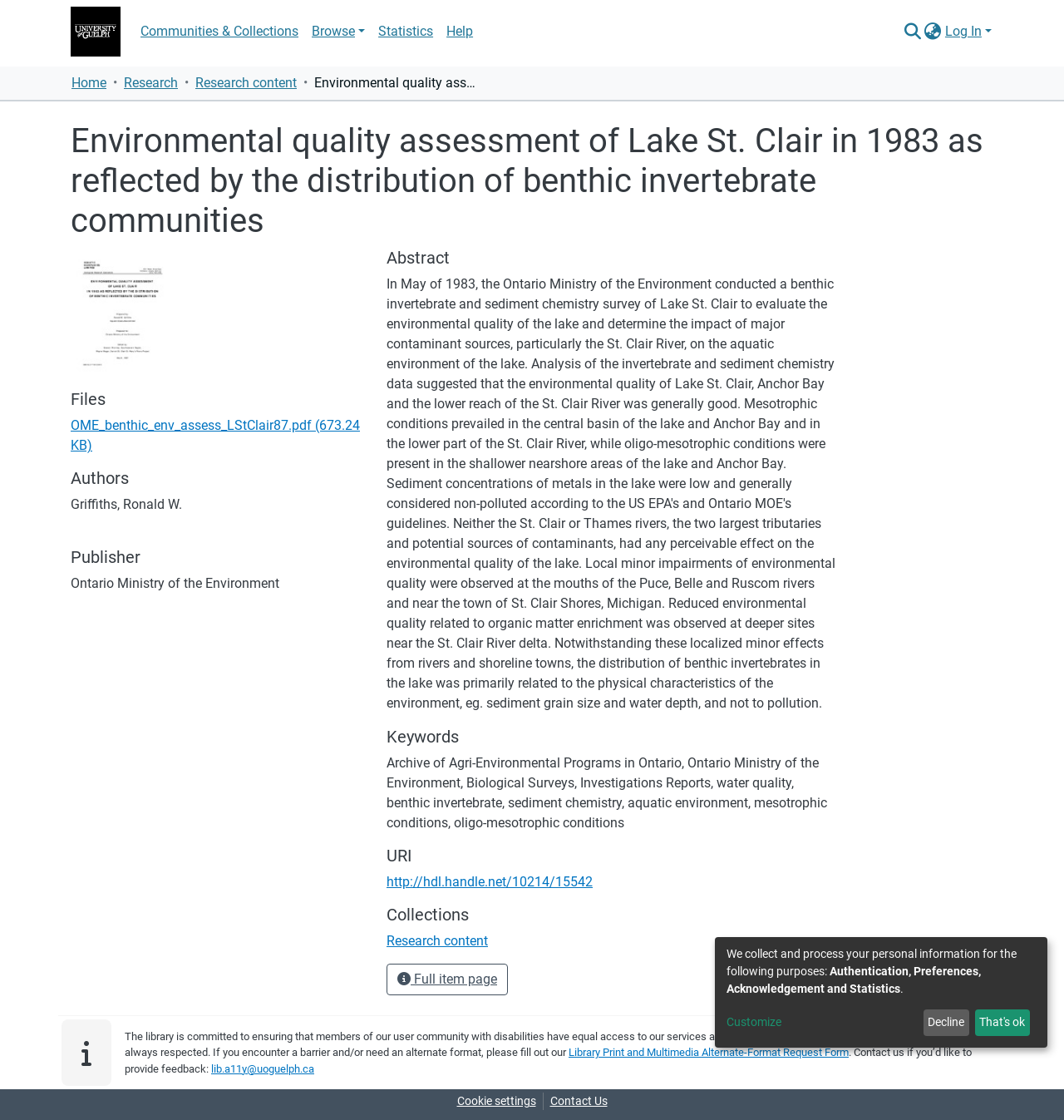Using the elements shown in the image, answer the question comprehensively: Who is the author of the report?

The webpage has a section for authors, and the only author listed is Griffiths, Ronald W., so the answer is Griffiths, Ronald W.